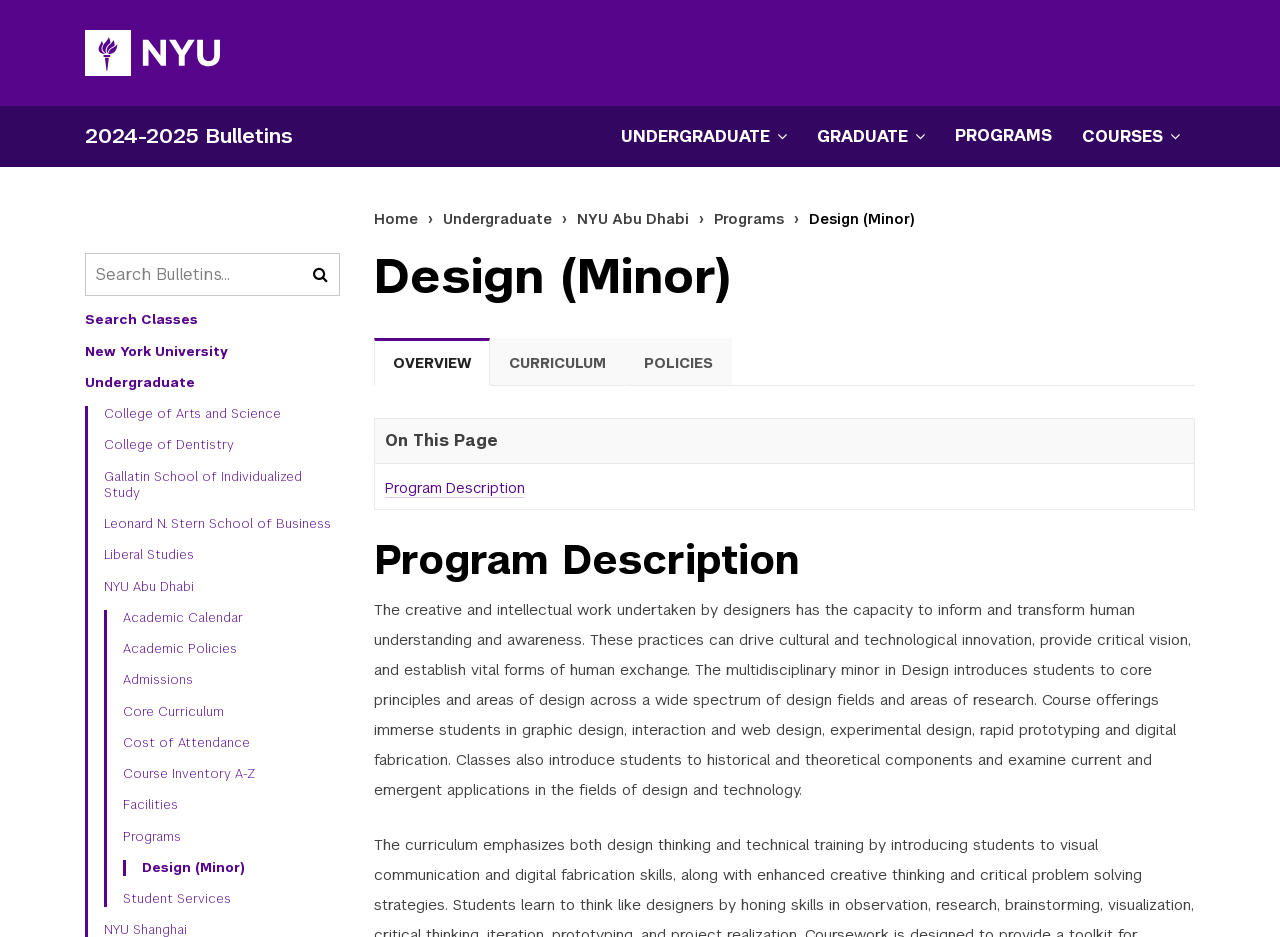Respond with a single word or phrase to the following question: What are some of the design fields introduced in the minor program?

graphic design, interaction and web design, experimental design